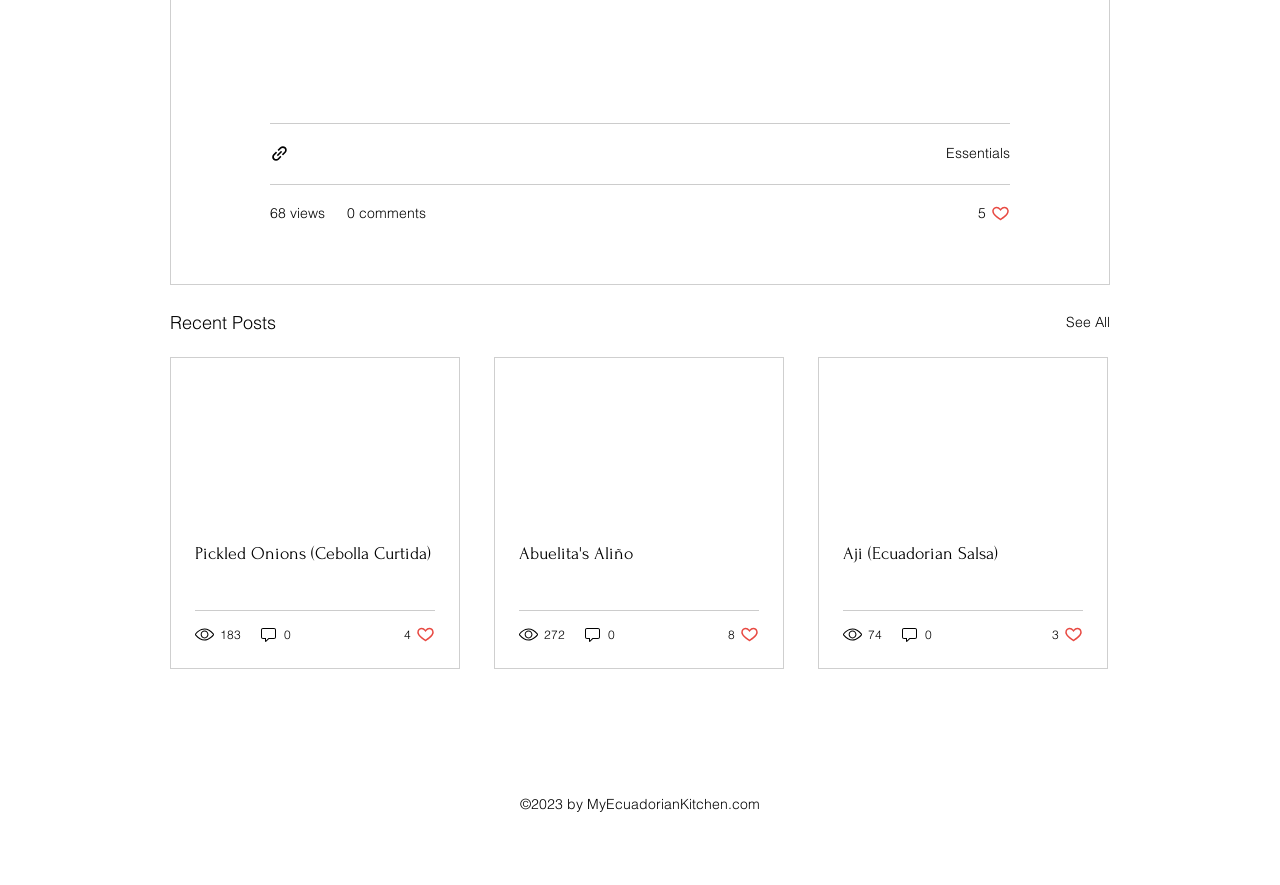Identify the bounding box coordinates of the region that needs to be clicked to carry out this instruction: "View Essentials". Provide these coordinates as four float numbers ranging from 0 to 1, i.e., [left, top, right, bottom].

[0.739, 0.163, 0.789, 0.183]